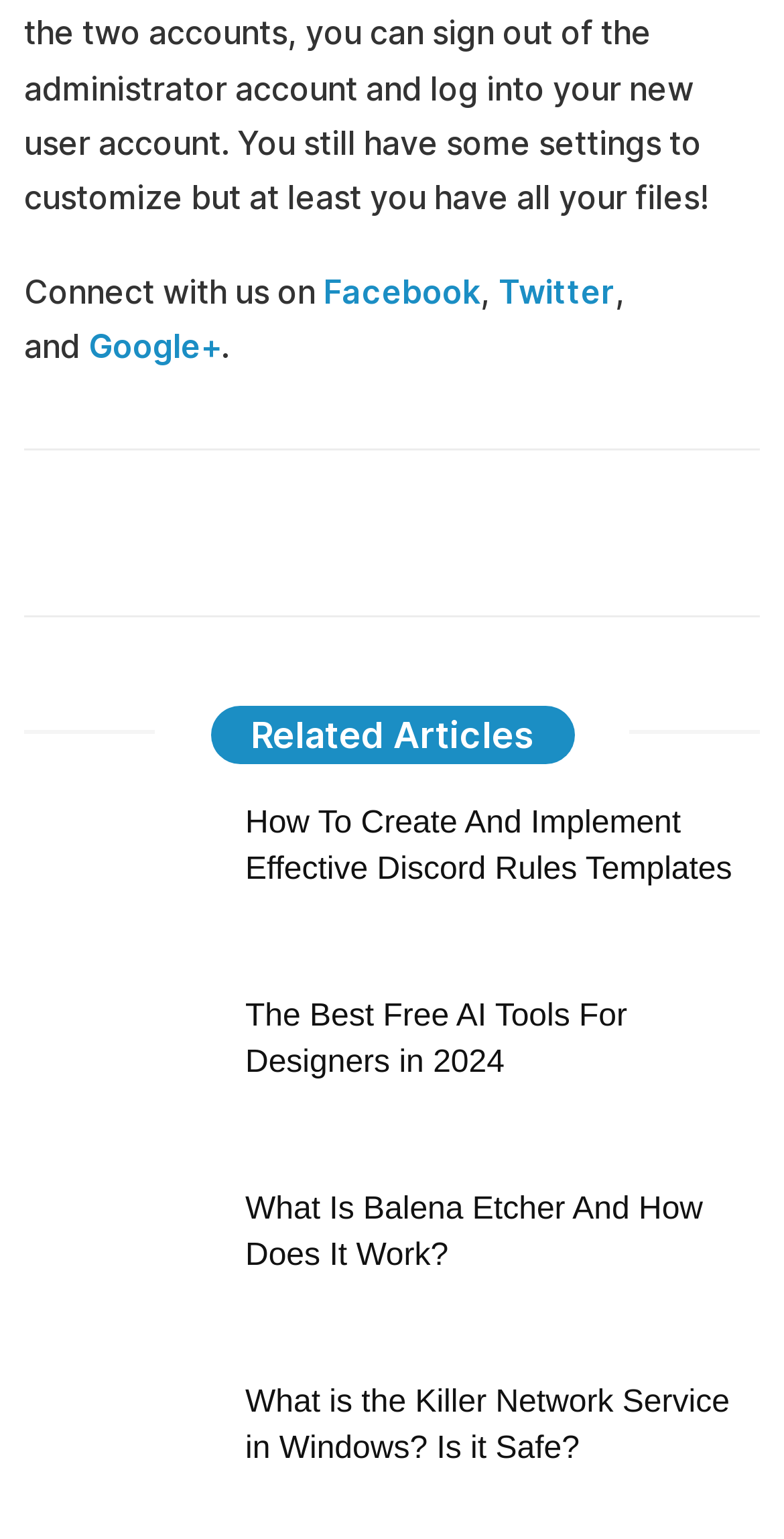Could you provide the bounding box coordinates for the portion of the screen to click to complete this instruction: "Search for tax forms for rental property"?

None